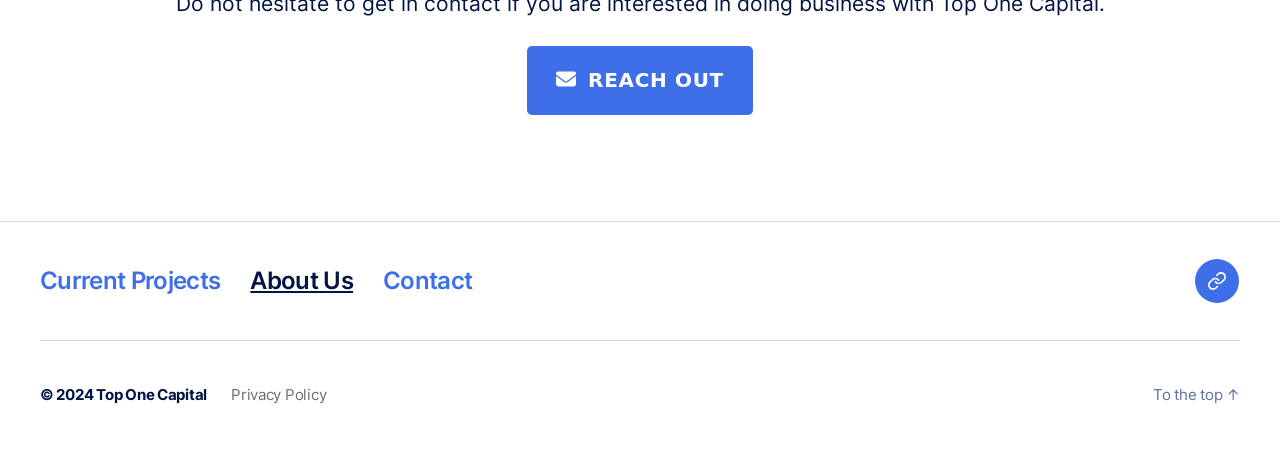Kindly determine the bounding box coordinates for the area that needs to be clicked to execute this instruction: "visit Top One Code".

[0.934, 0.576, 0.968, 0.674]